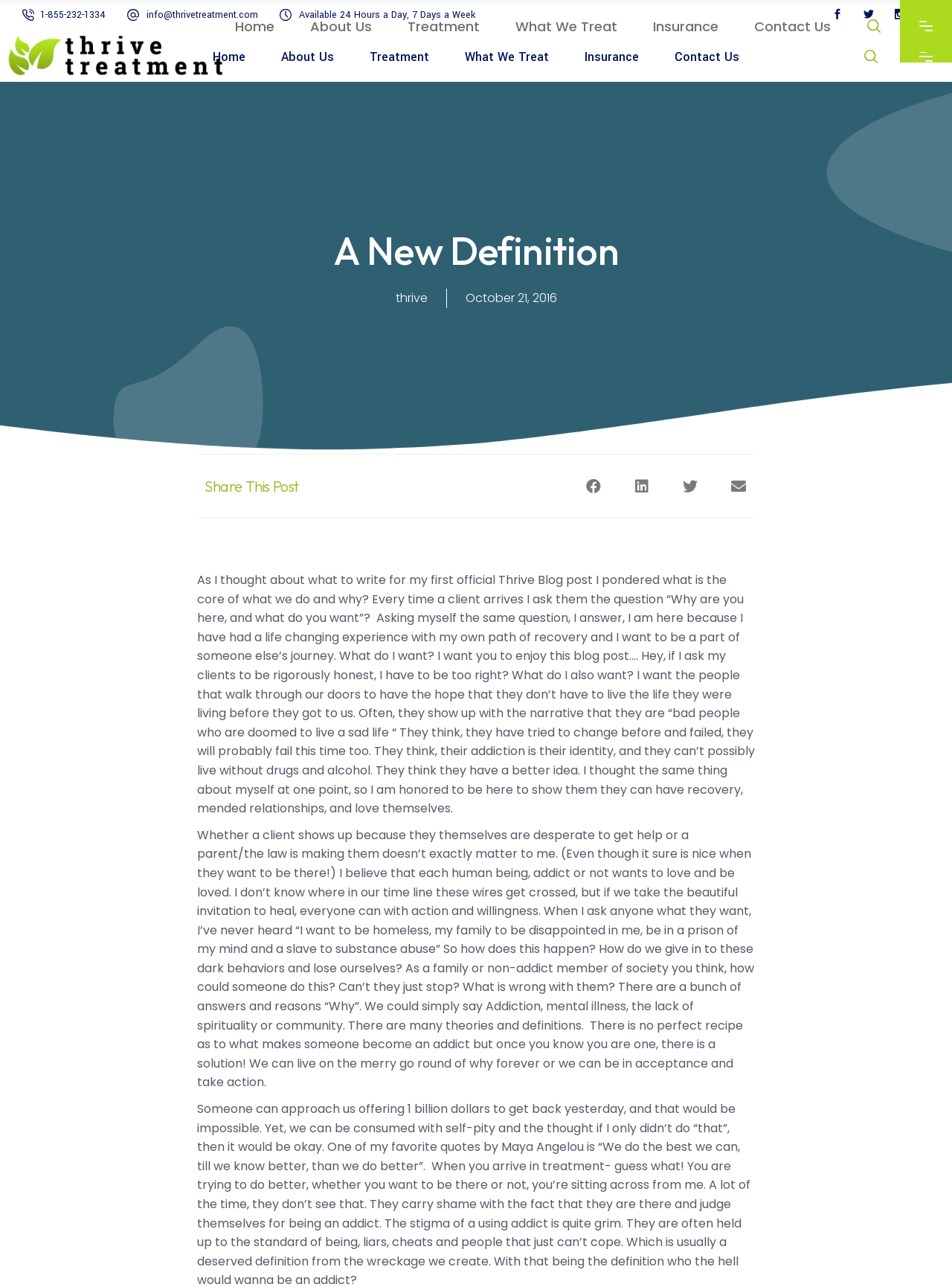Determine the bounding box coordinates for the area that needs to be clicked to fulfill this task: "Click the 'Contact Us' link". The coordinates must be given as four float numbers between 0 and 1, i.e., [left, top, right, bottom].

[0.69, 0.037, 0.795, 0.051]